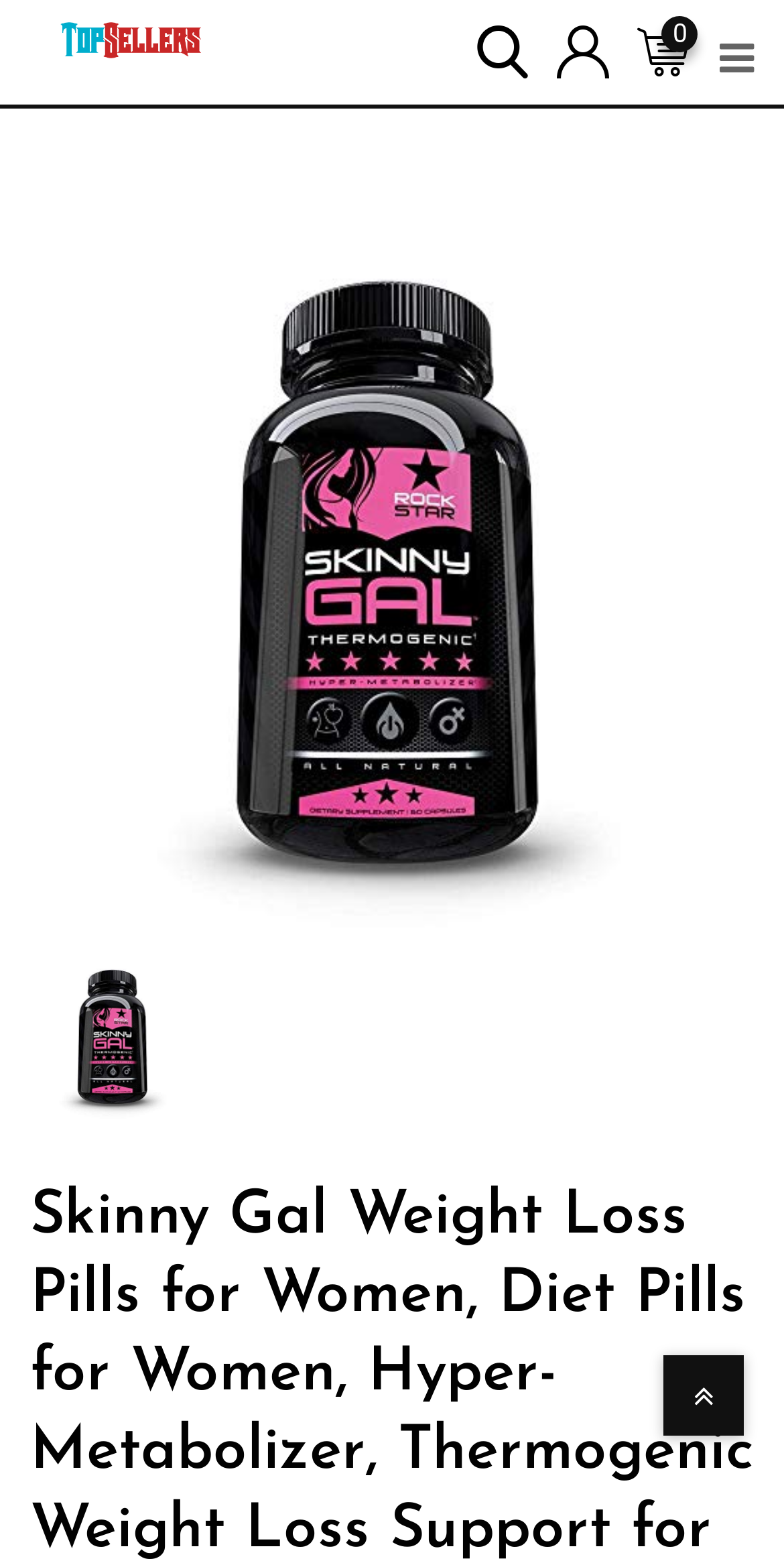Give a full account of the webpage's elements and their arrangement.

The webpage is a product page for Skinny Gal Weight Loss Pills, a diet supplement for women. At the top left, there is a link with no text. On the top right, there are three links with icons, likely representing social media or sharing options. 

Below the top section, there is a large banner that spans almost the entire width of the page, containing an image. This banner takes up most of the vertical space on the page. 

To the right of the banner, there is a smaller link with an image, possibly a call-to-action or a secondary button. 

At the very bottom of the page, there is a single link with an icon, likely a footer link or a copyright notice.